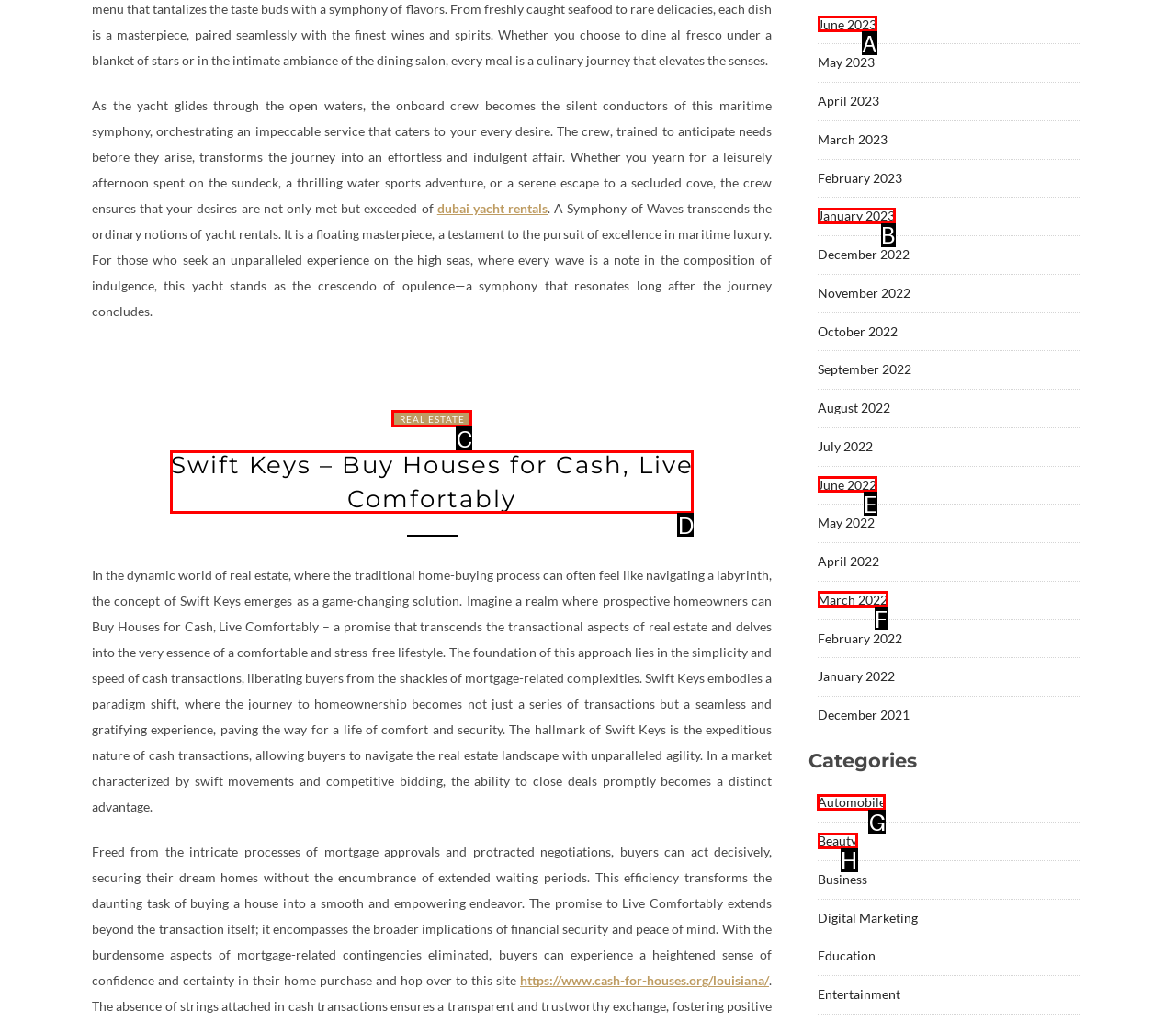Which HTML element should be clicked to complete the task: Browse 'Automobile' category? Answer with the letter of the corresponding option.

G